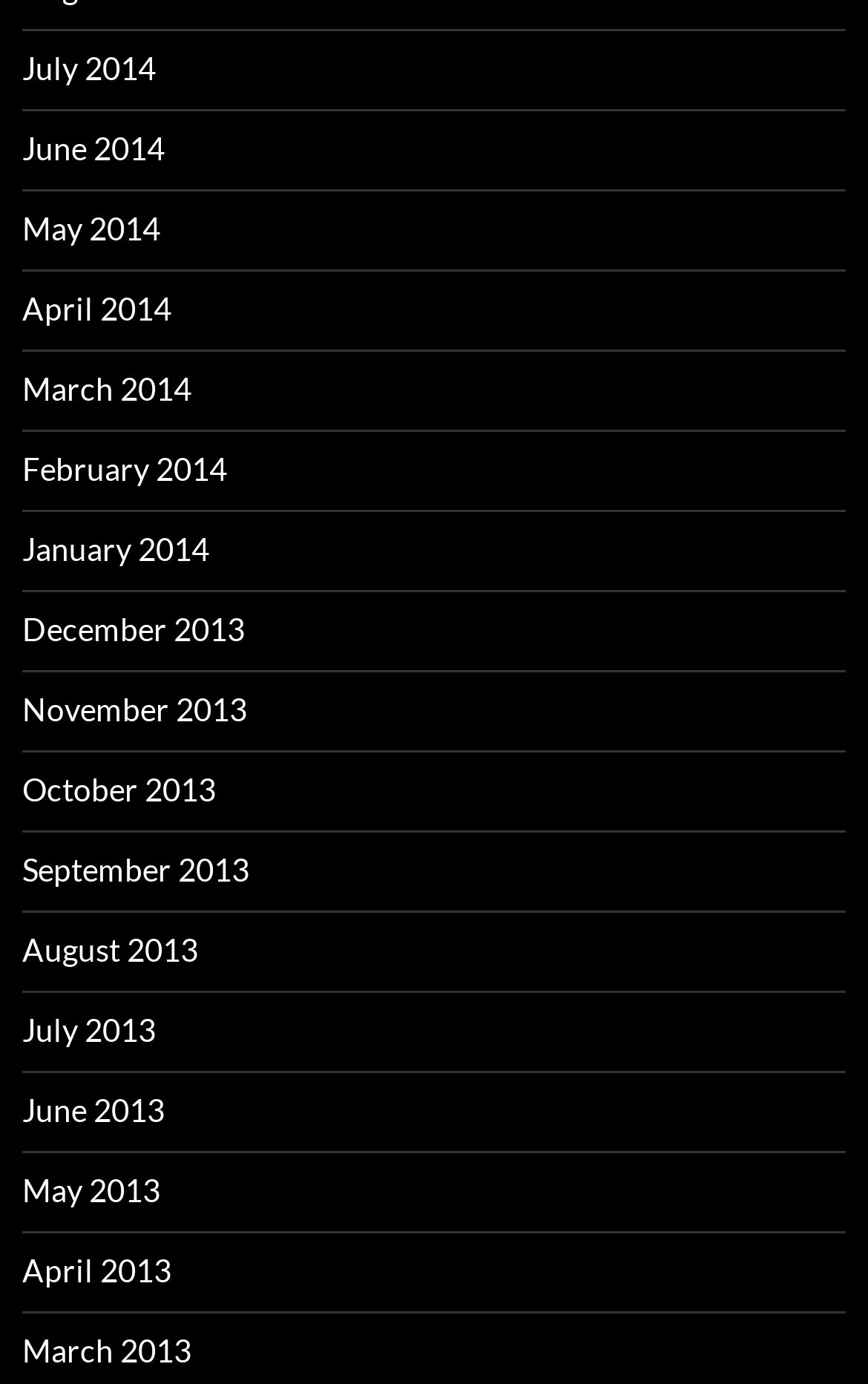Determine the bounding box coordinates of the clickable region to execute the instruction: "view September 2013". The coordinates should be four float numbers between 0 and 1, denoted as [left, top, right, bottom].

[0.026, 0.614, 0.287, 0.641]